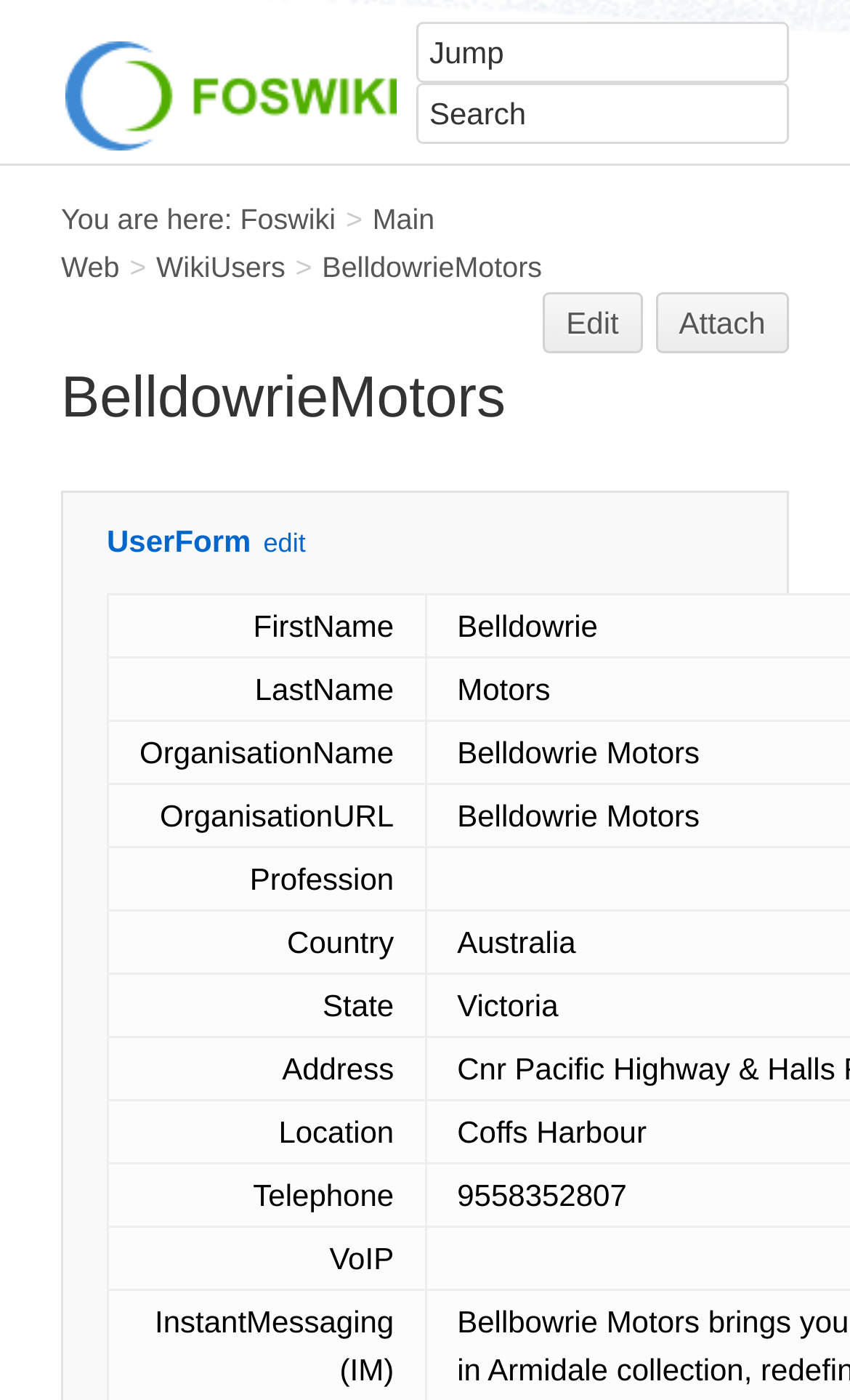Determine the bounding box coordinates of the section I need to click to execute the following instruction: "Edit the page". Provide the coordinates as four float numbers between 0 and 1, i.e., [left, top, right, bottom].

[0.638, 0.209, 0.756, 0.252]